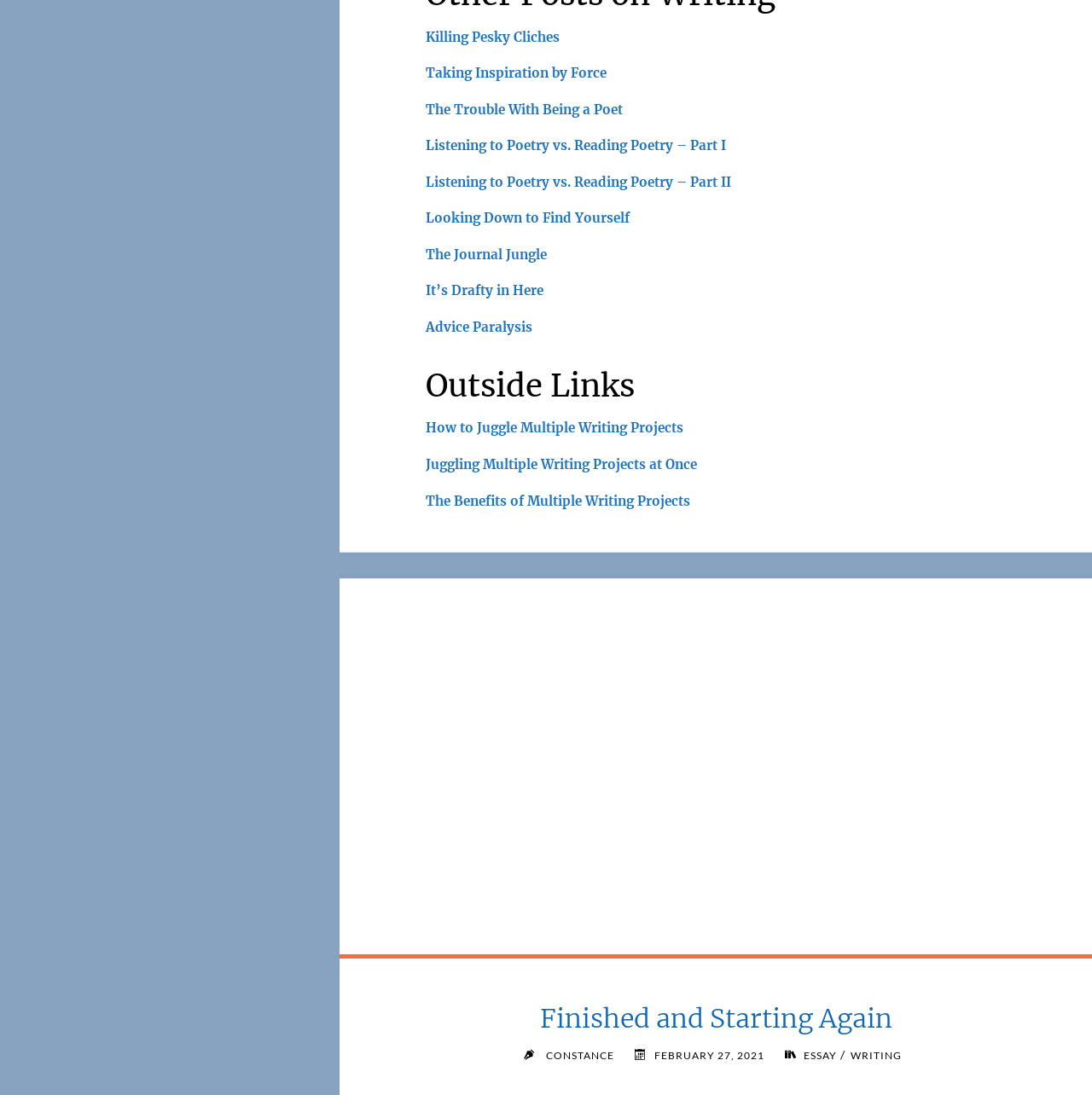Given the element description Writing, identify the bounding box coordinates for the UI element on the webpage screenshot. The format should be (top-left x, top-left y, bottom-right x, bottom-right y), with values between 0 and 1.

[0.777, 0.958, 0.826, 0.969]